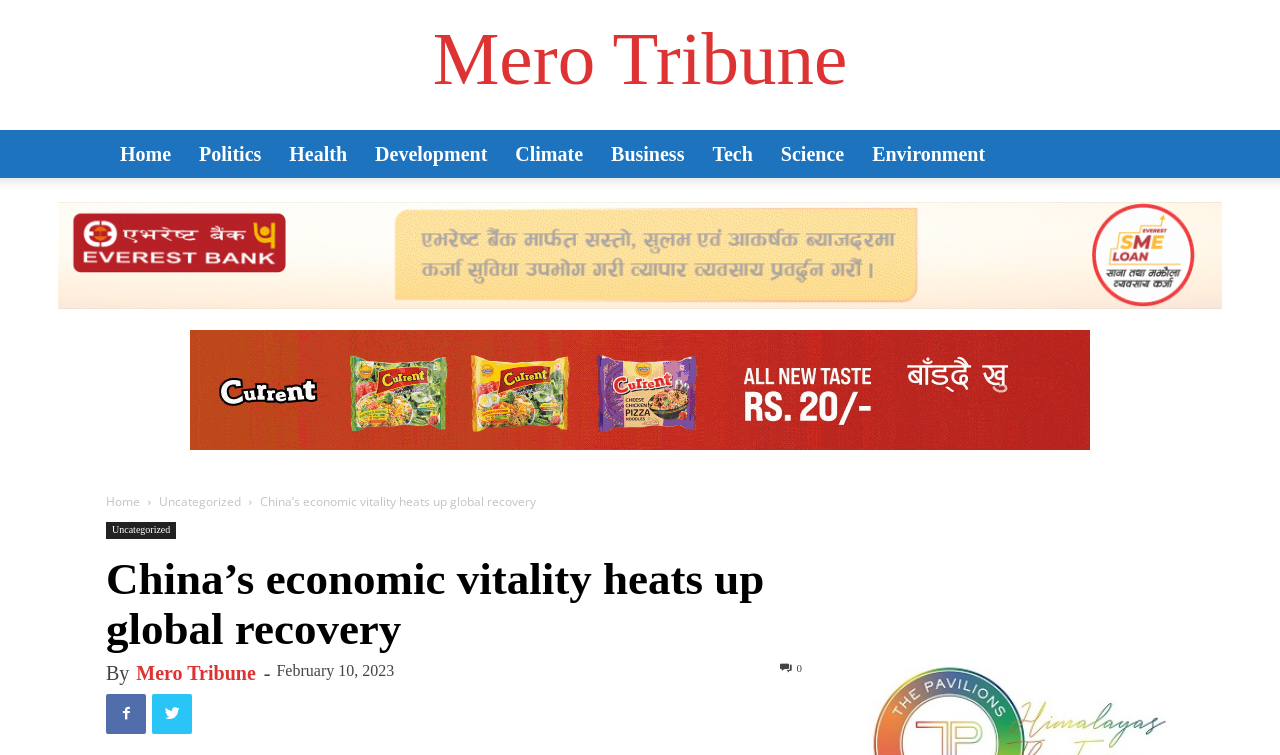Show the bounding box coordinates of the region that should be clicked to follow the instruction: "read news about politics."

[0.145, 0.172, 0.215, 0.236]